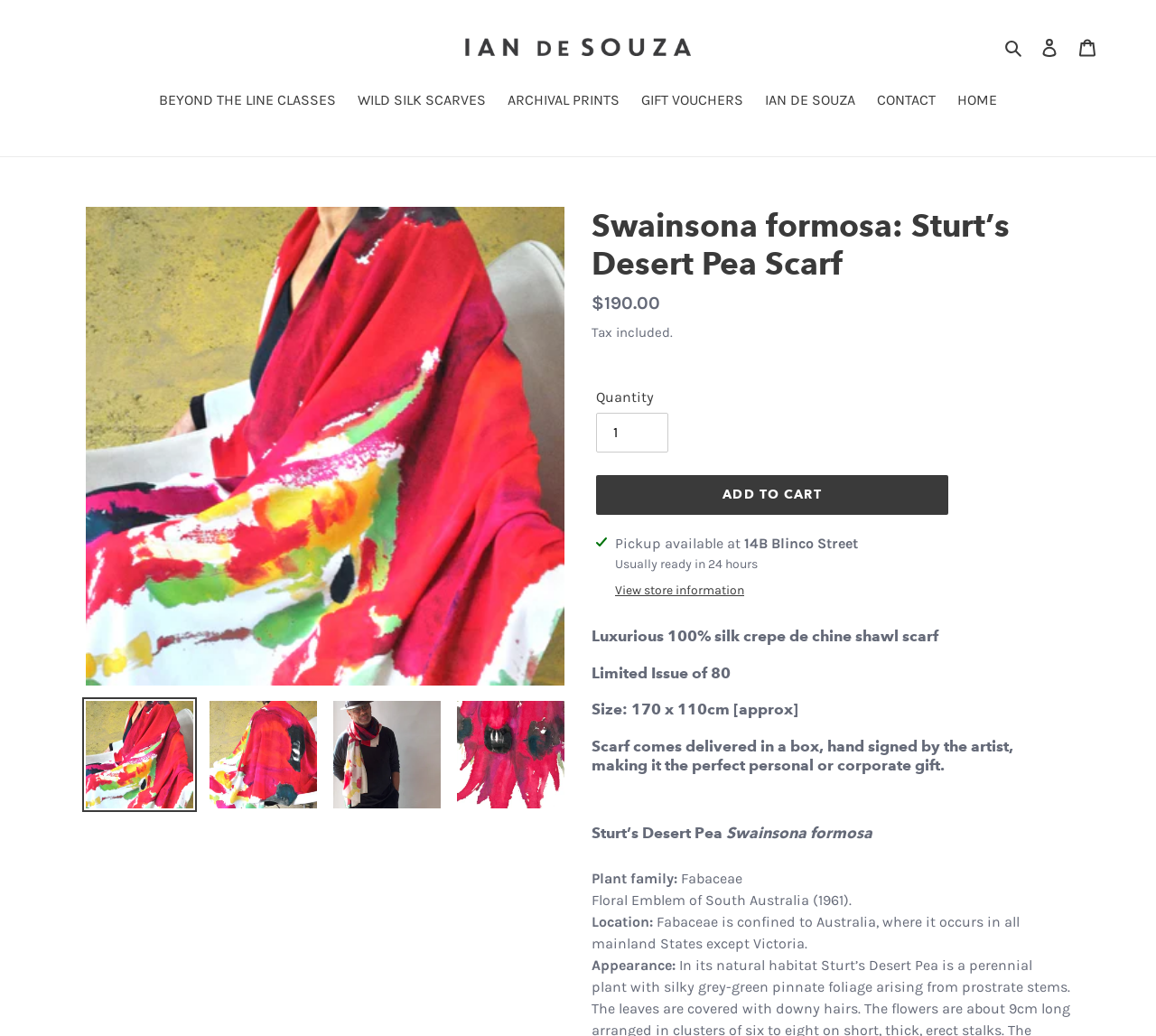Elaborate on the information and visuals displayed on the webpage.

This webpage is an e-commerce page for a luxurious silk scarf featuring the Sturt's Desert Pea, a unique and colorful wild flora of Western Australia. At the top of the page, there is a navigation menu with links to various sections of the website, including "Beyond the Line Classes", "Wild Silk Scarves", "Archival Prints", "Gift Vouchers", "Ian de Souza", "Contact", and "Home". 

Below the navigation menu, there is a prominent image of the scarf, which takes up most of the width of the page. The image is surrounded by several smaller images, which appear to be thumbnails of the scarf from different angles.

To the right of the main image, there is a section with product information, including the product name, "Swainsona formosa: Sturt's Desert Pea Scarf", and a description of the product. The description mentions that the scarf is made of 100% silk crepe de chine, is a limited edition of 80, and comes in a box signed by the artist, making it a unique gift.

Below the product information, there is a section with pricing and availability details. The regular price of the scarf is $190.00, and tax is included. There is also an option to select the quantity of scarves to purchase, with a minimum of 1 and a maximum of an unspecified number. A button to add the scarf to the cart is located below the quantity selector.

Further down the page, there is a section with additional information about the product, including its size, material, and packaging. There is also a section with information about the Sturt's Desert Pea, including its plant family, location, and appearance.

At the bottom of the page, there is a section with store information, including the address and availability of pickup.